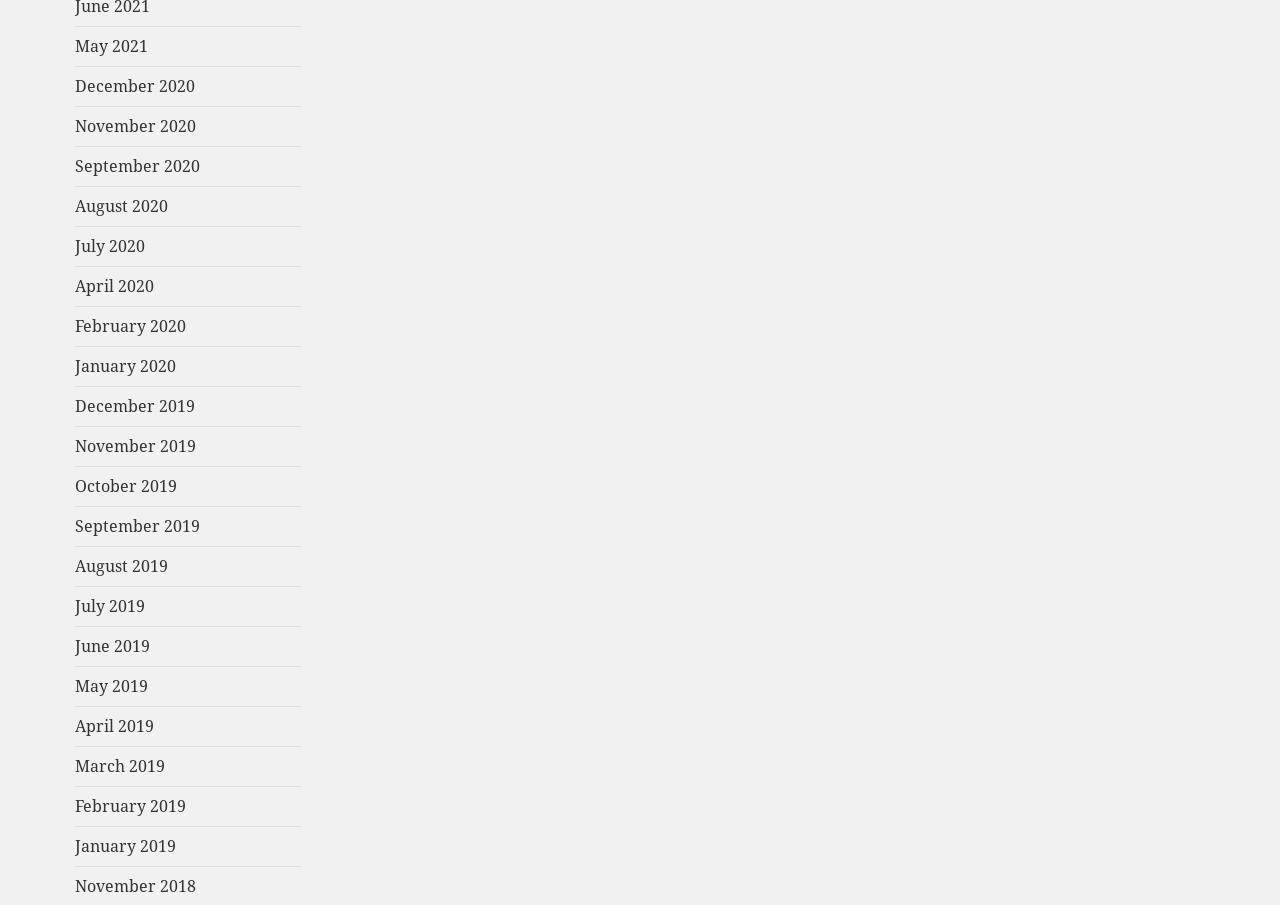Please identify the bounding box coordinates of the area I need to click to accomplish the following instruction: "view November 2020".

[0.059, 0.127, 0.153, 0.152]